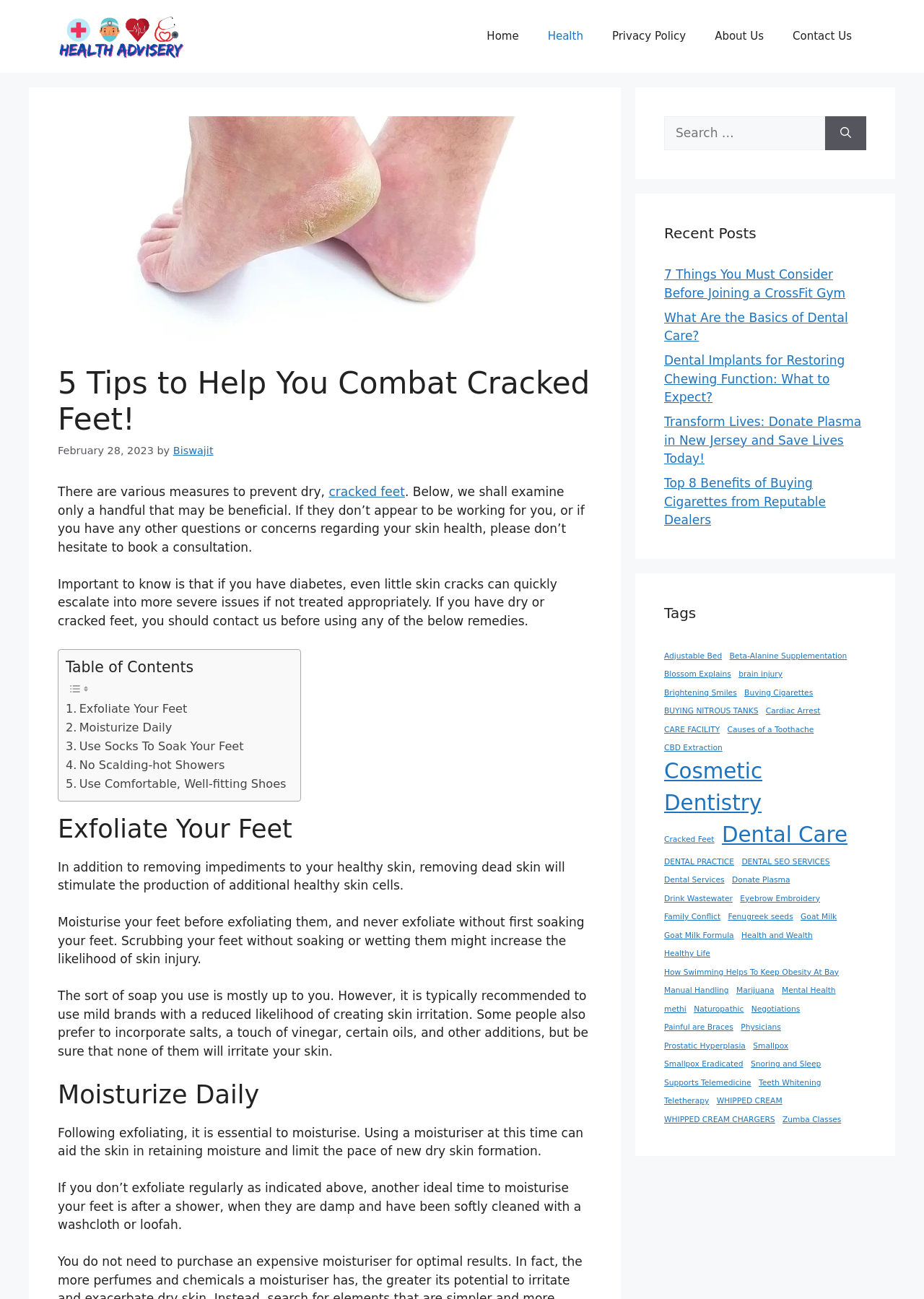Determine the coordinates of the bounding box for the clickable area needed to execute this instruction: "Search for something".

[0.719, 0.089, 0.893, 0.116]